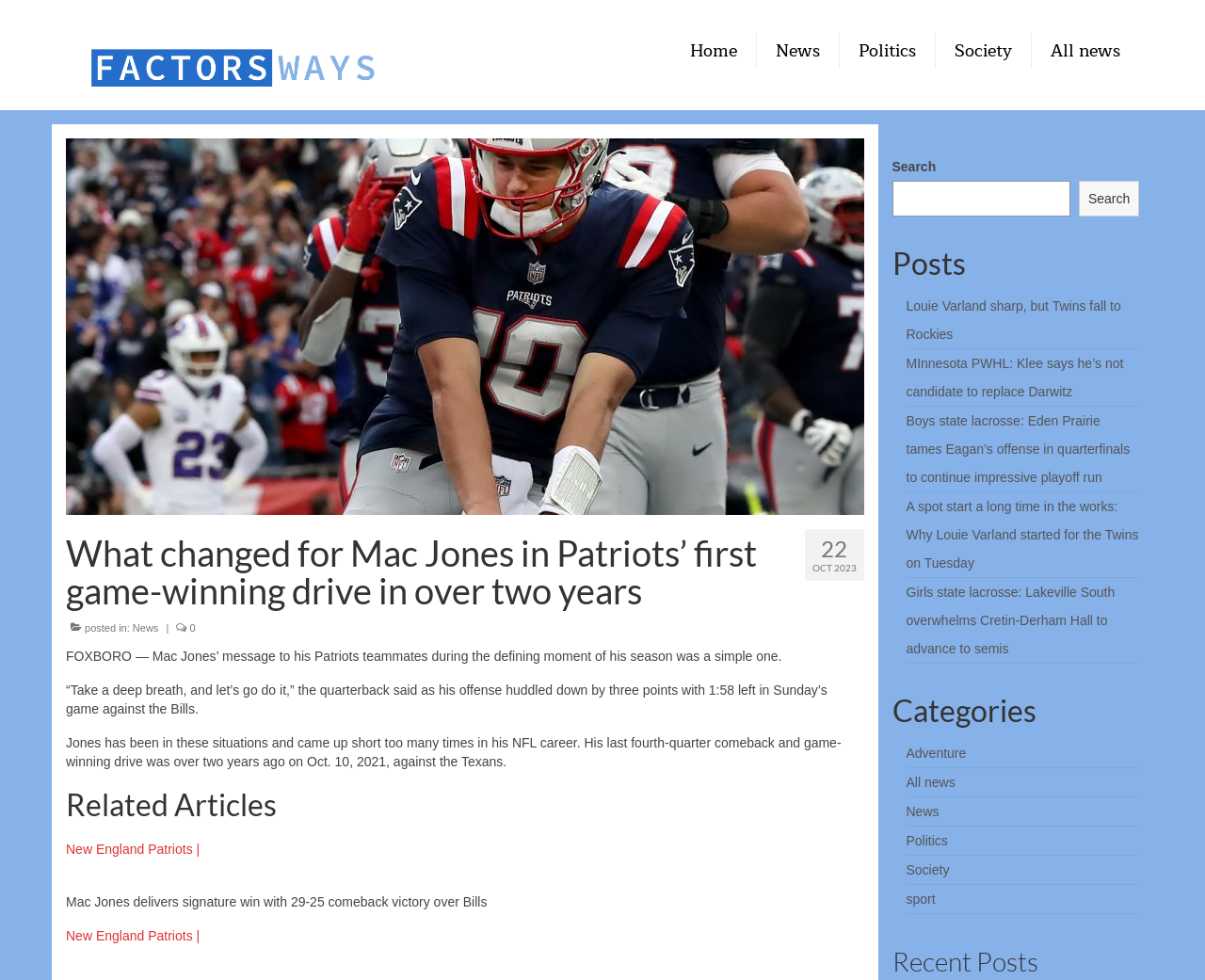With reference to the image, please provide a detailed answer to the following question: What is the purpose of the search box?

I determined the purpose of the search box by looking at its location and design on the webpage. It is placed in a prominent location and has a label that says 'Search', indicating that its purpose is to allow users to search the website for specific content.